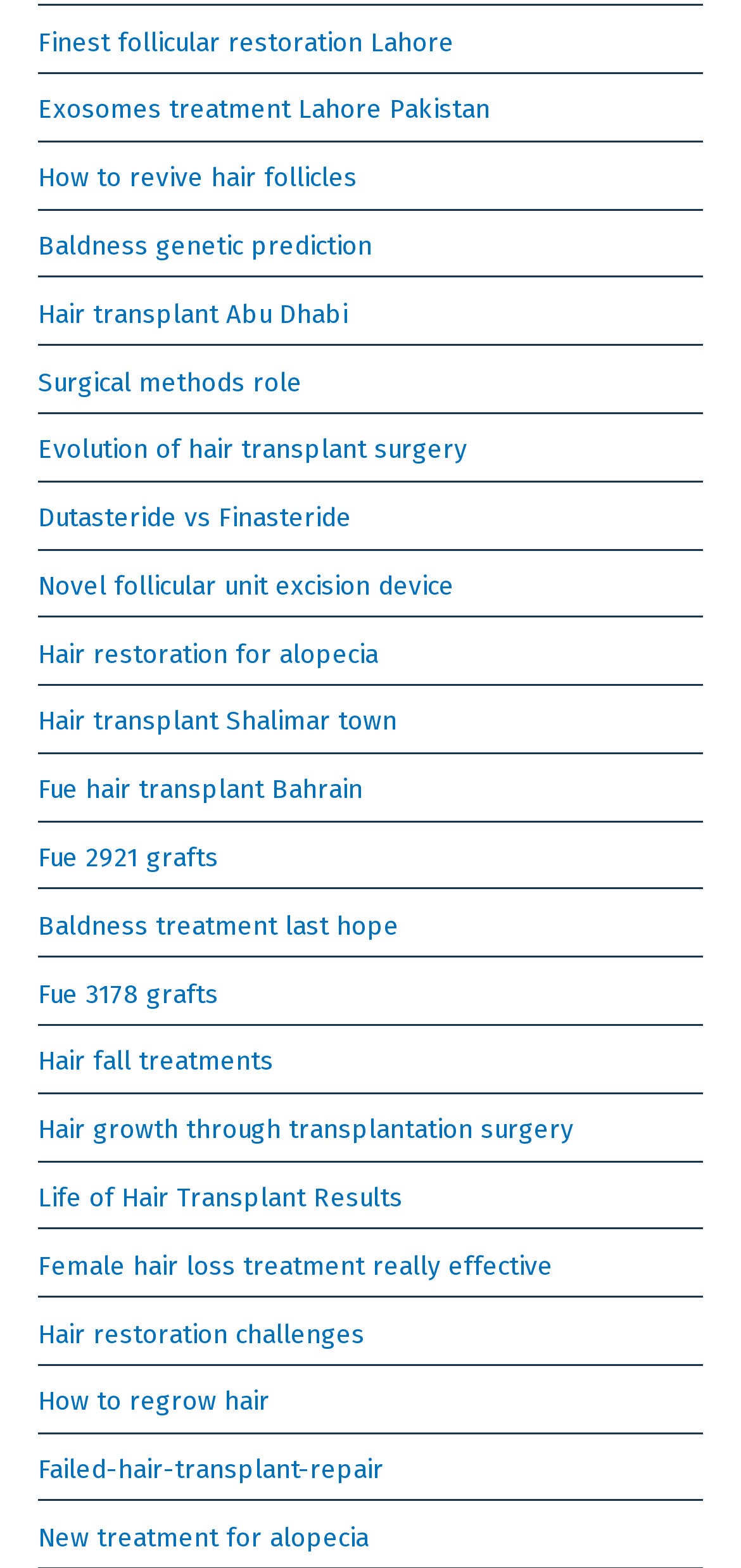What is the purpose of the 'Evolution of hair transplant surgery' link?
Answer the question in a detailed and comprehensive manner.

Based on the description of the link, it appears that the purpose of the 'Evolution of hair transplant surgery' link is to provide information on the history and development of hair transplant surgery. This link is likely to lead to a webpage that discusses the advancements and changes in hair transplant surgery over time.